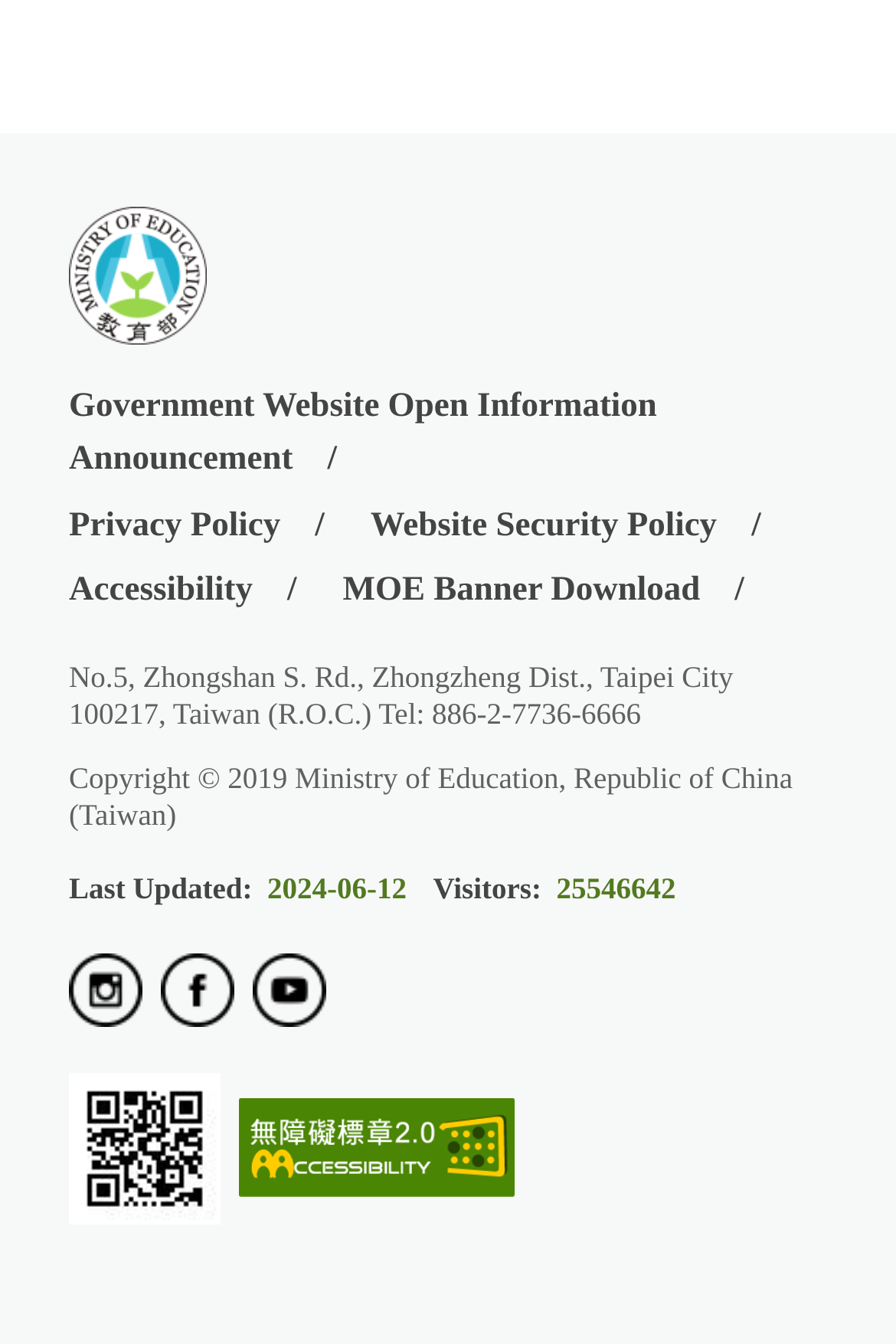Using the information in the image, could you please answer the following question in detail:
What is the last updated date of the website?

I found the last updated date by looking at the static text element with the bounding box coordinates [0.298, 0.649, 0.454, 0.674] which contains the date information.